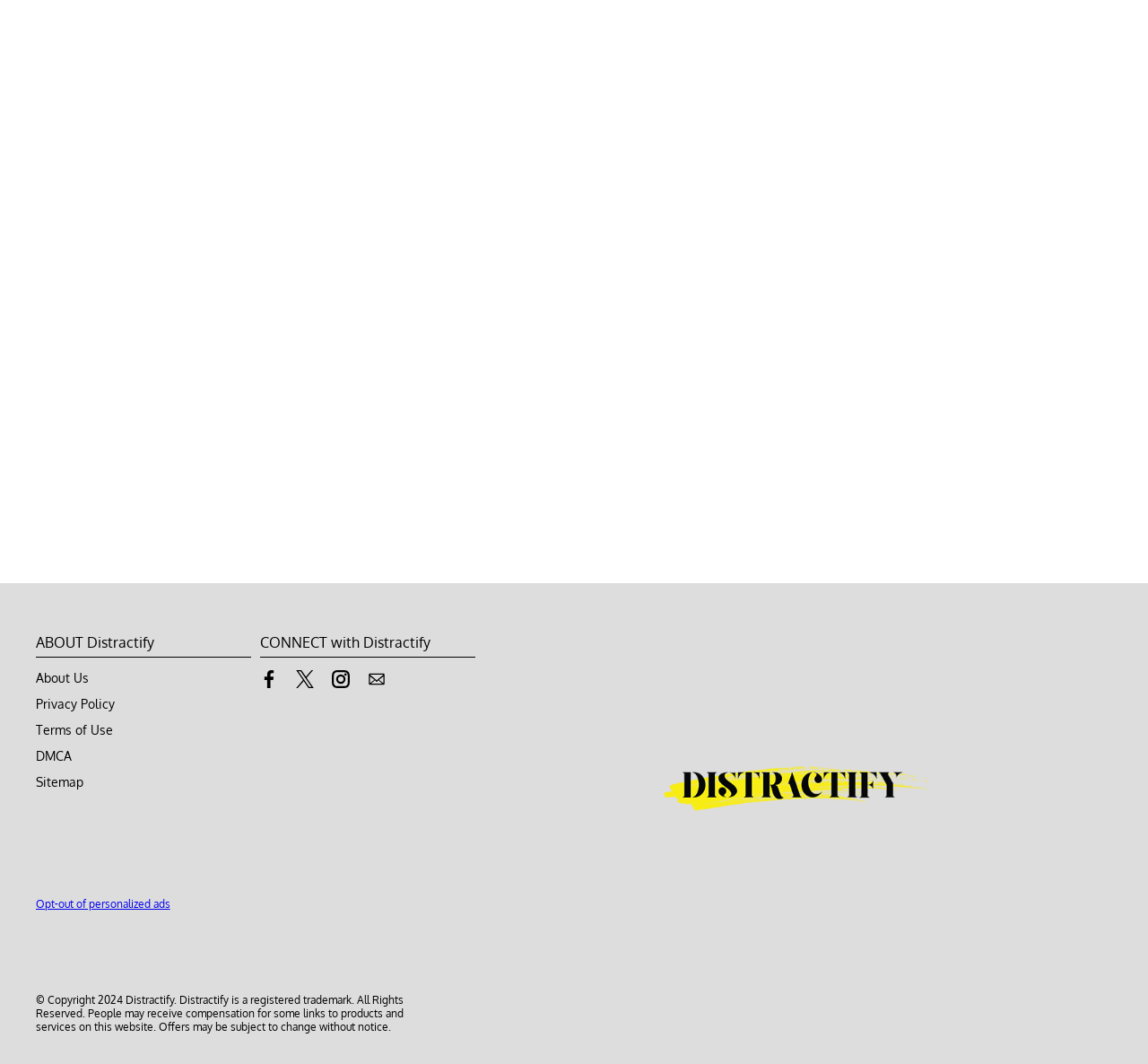Find the bounding box coordinates for the area you need to click to carry out the instruction: "Go to Sitemap". The coordinates should be four float numbers between 0 and 1, indicated as [left, top, right, bottom].

[0.031, 0.727, 0.073, 0.742]